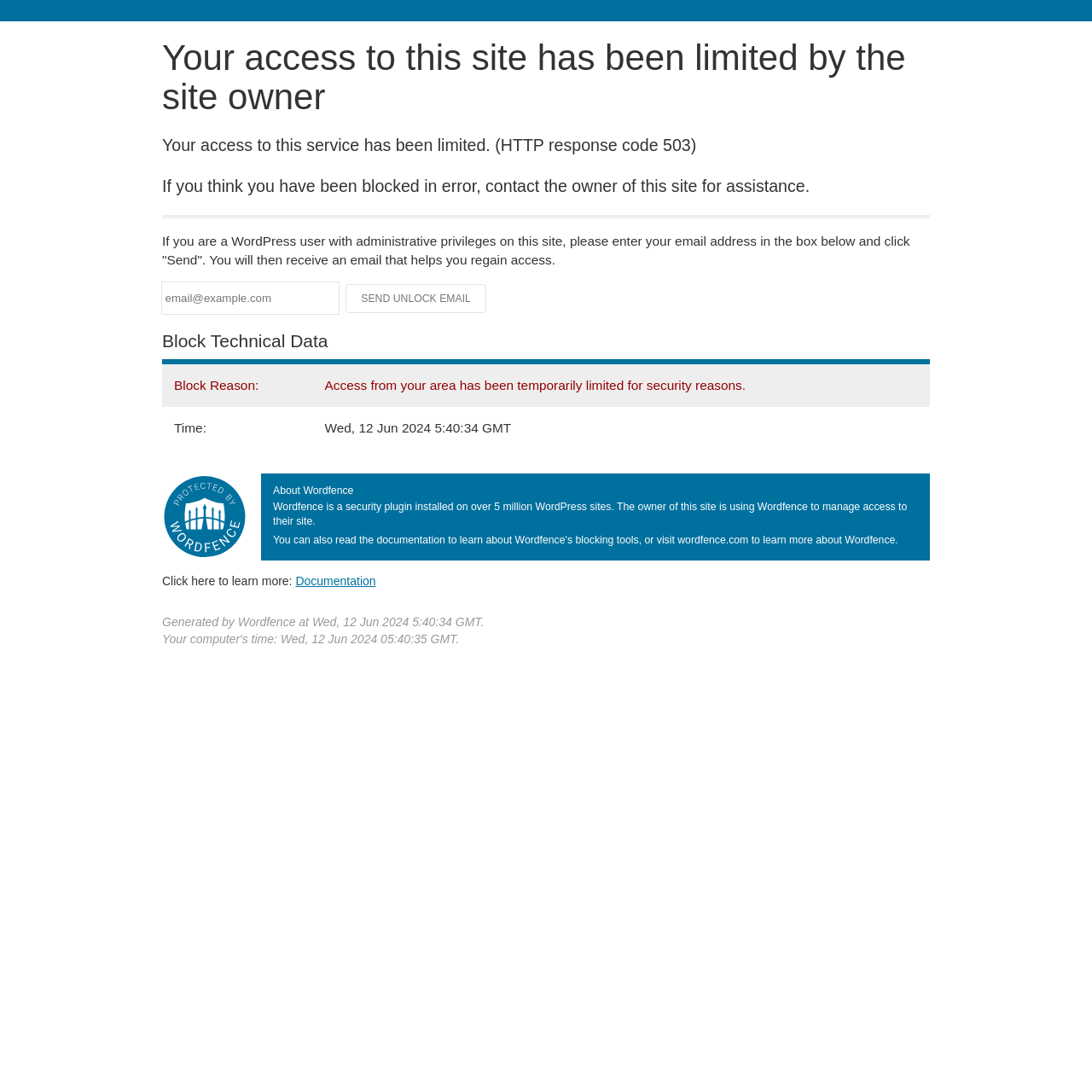What is the date and time when the site access was limited?
Please provide a comprehensive and detailed answer to the question.

The date and time when the site access was limited is mentioned in the table under 'Block Technical Data' section, where it says 'Wed, 12 Jun 2024 5:40:34 GMT'.